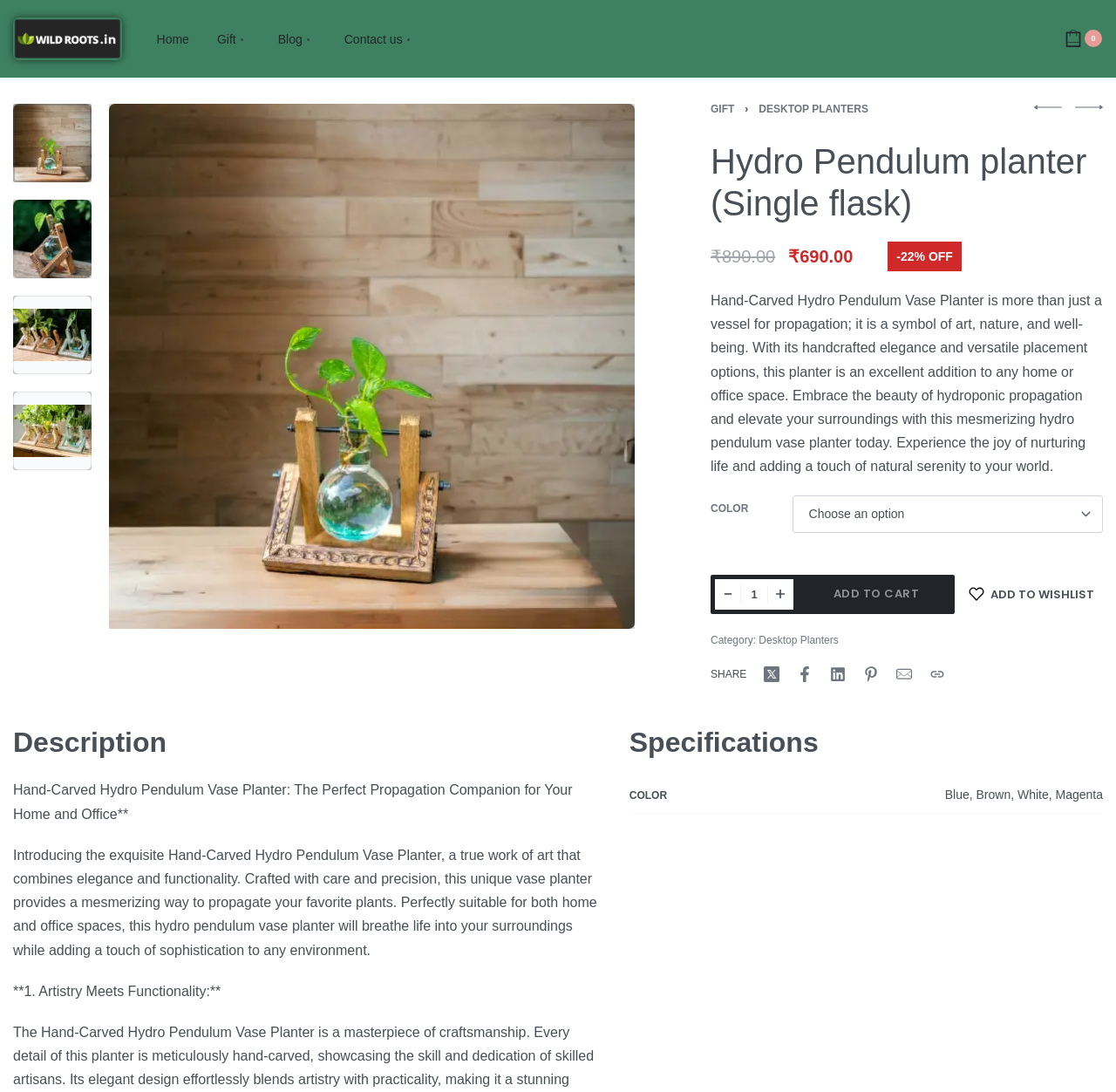Please identify the bounding box coordinates of the area I need to click to accomplish the following instruction: "Click on the 'ADD TO CART' button".

[0.715, 0.526, 0.855, 0.562]